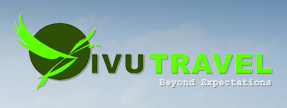Please give a concise answer to this question using a single word or phrase: 
What is the tagline of Vivutravel?

Beyond Expectations